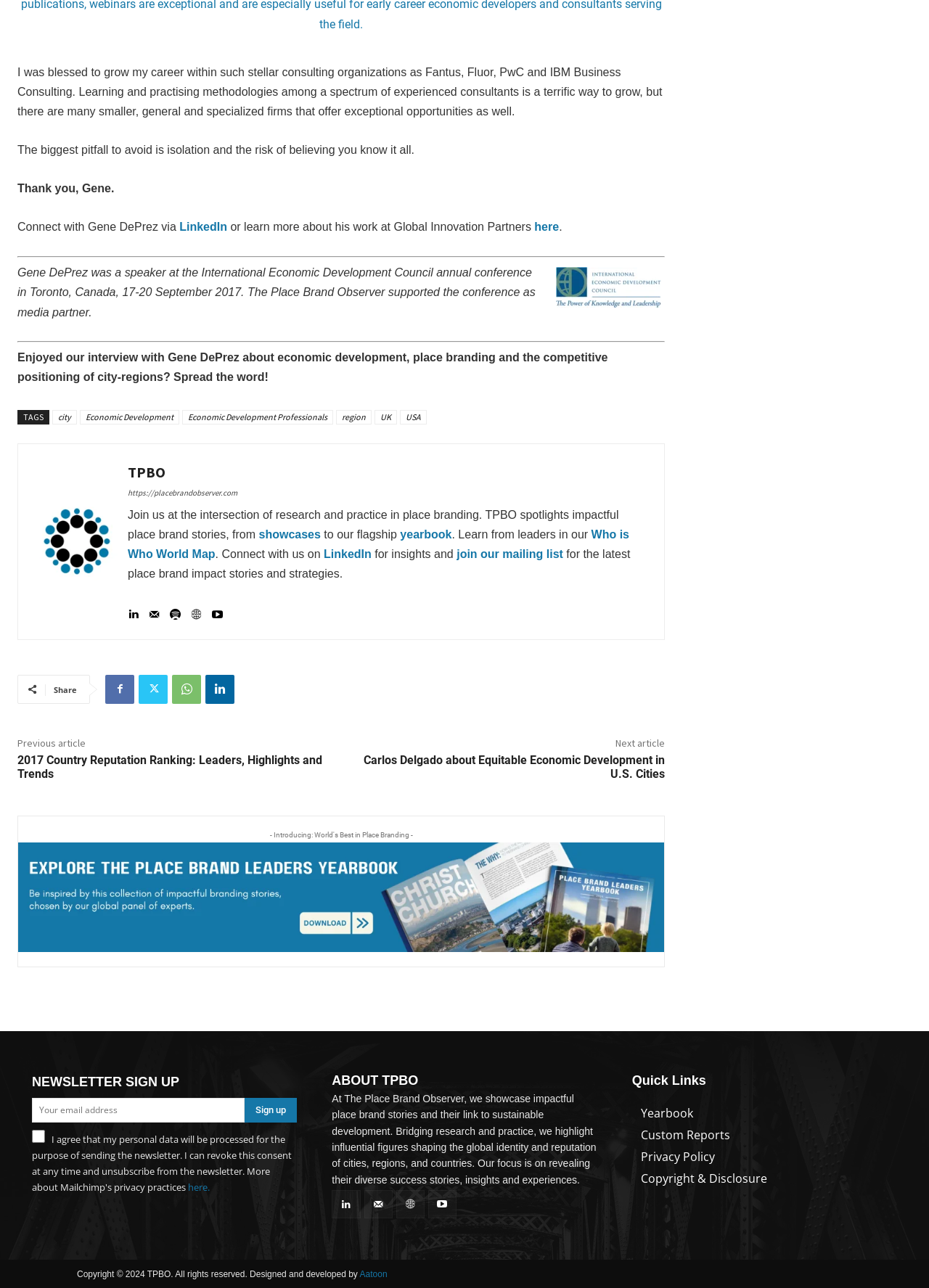Identify the bounding box coordinates of the clickable region required to complete the instruction: "Get a free quote". The coordinates should be given as four float numbers within the range of 0 and 1, i.e., [left, top, right, bottom].

None